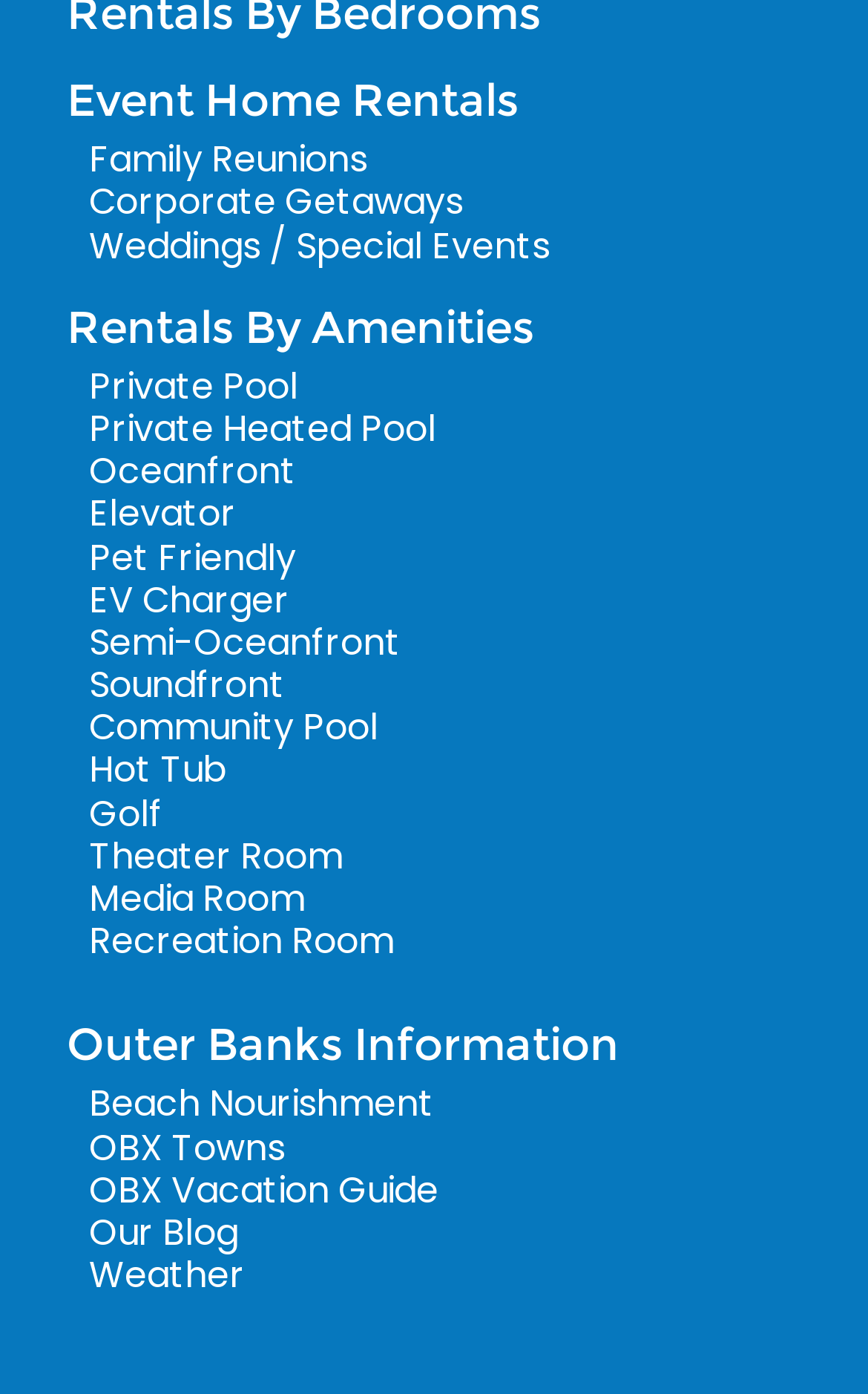Are there any links related to events?
Please respond to the question with a detailed and informative answer.

I found links related to events, such as 'Family Reunions', 'Corporate Getaways', and 'Weddings / Special Events', which are categorized under 'Event Home Rentals'.